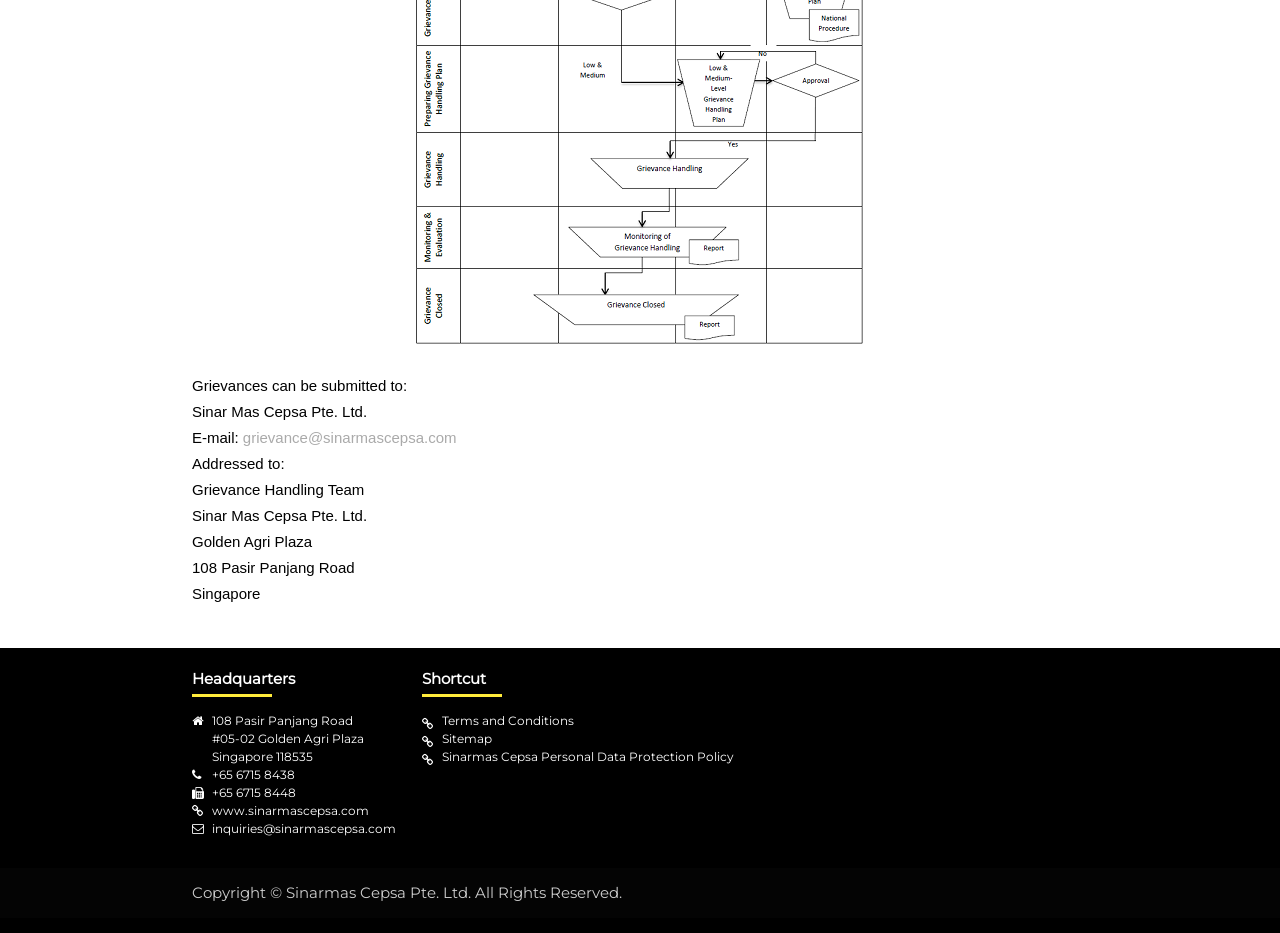Given the description "Sitemap", determine the bounding box of the corresponding UI element.

[0.345, 0.782, 0.573, 0.802]